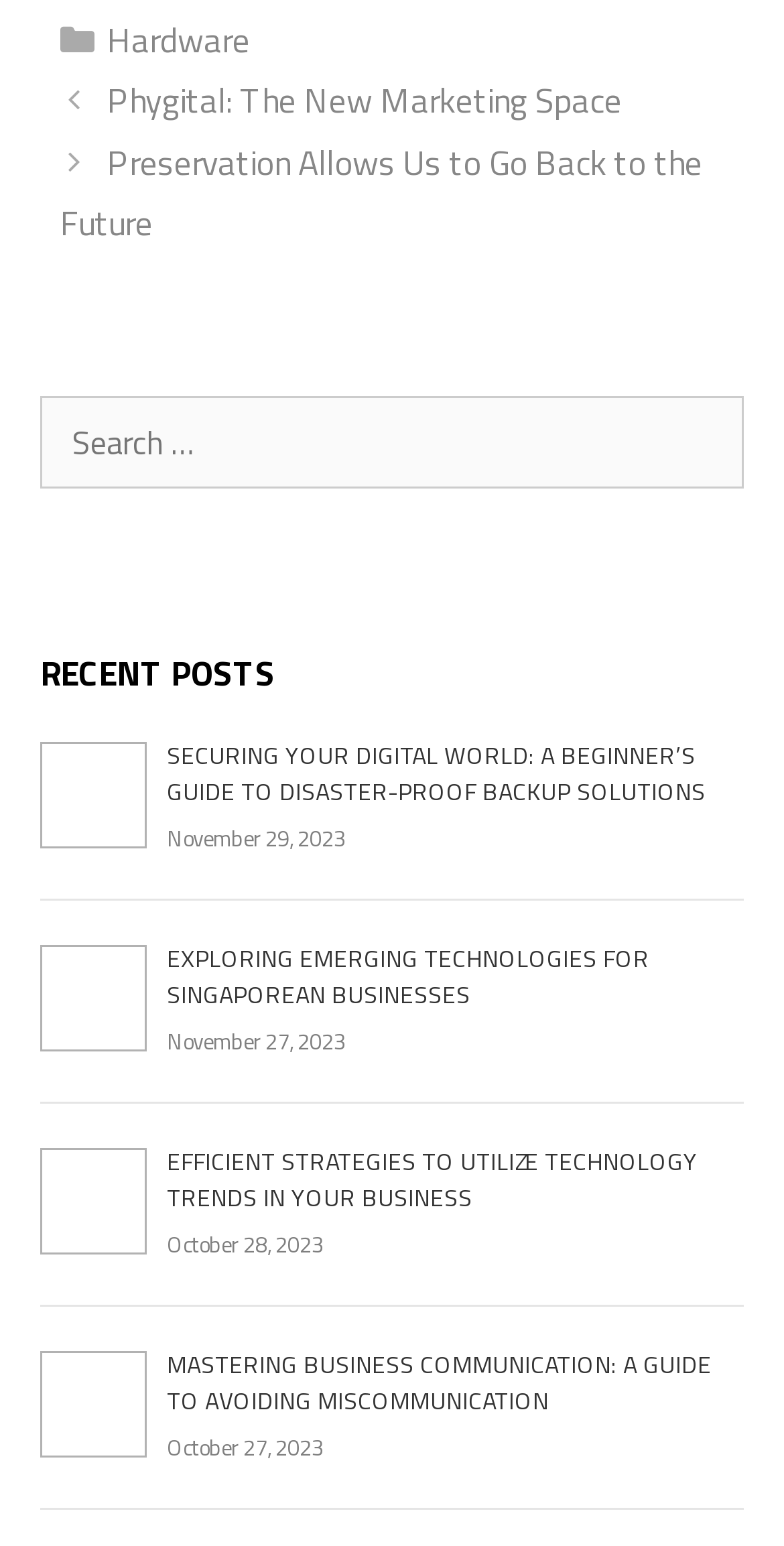Determine the bounding box coordinates of the clickable element necessary to fulfill the instruction: "View the post 'SECURING YOUR DIGITAL WORLD: A BEGINNER’S GUIDE TO DISASTER-PROOF BACKUP SOLUTIONS'". Provide the coordinates as four float numbers within the 0 to 1 range, i.e., [left, top, right, bottom].

[0.213, 0.476, 0.9, 0.525]